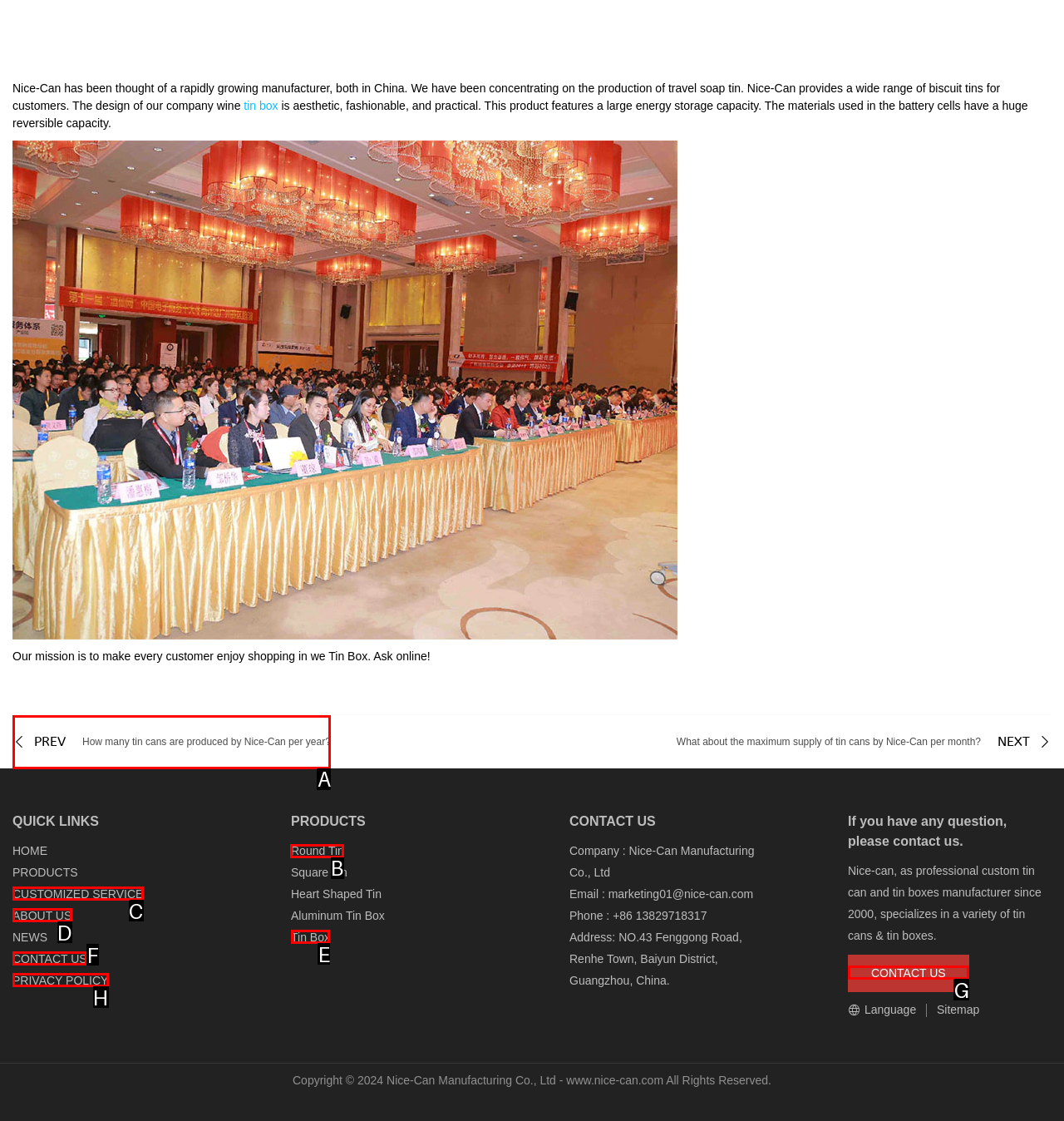Which option should be clicked to execute the task: View the 'Round Tin' product?
Reply with the letter of the chosen option.

B